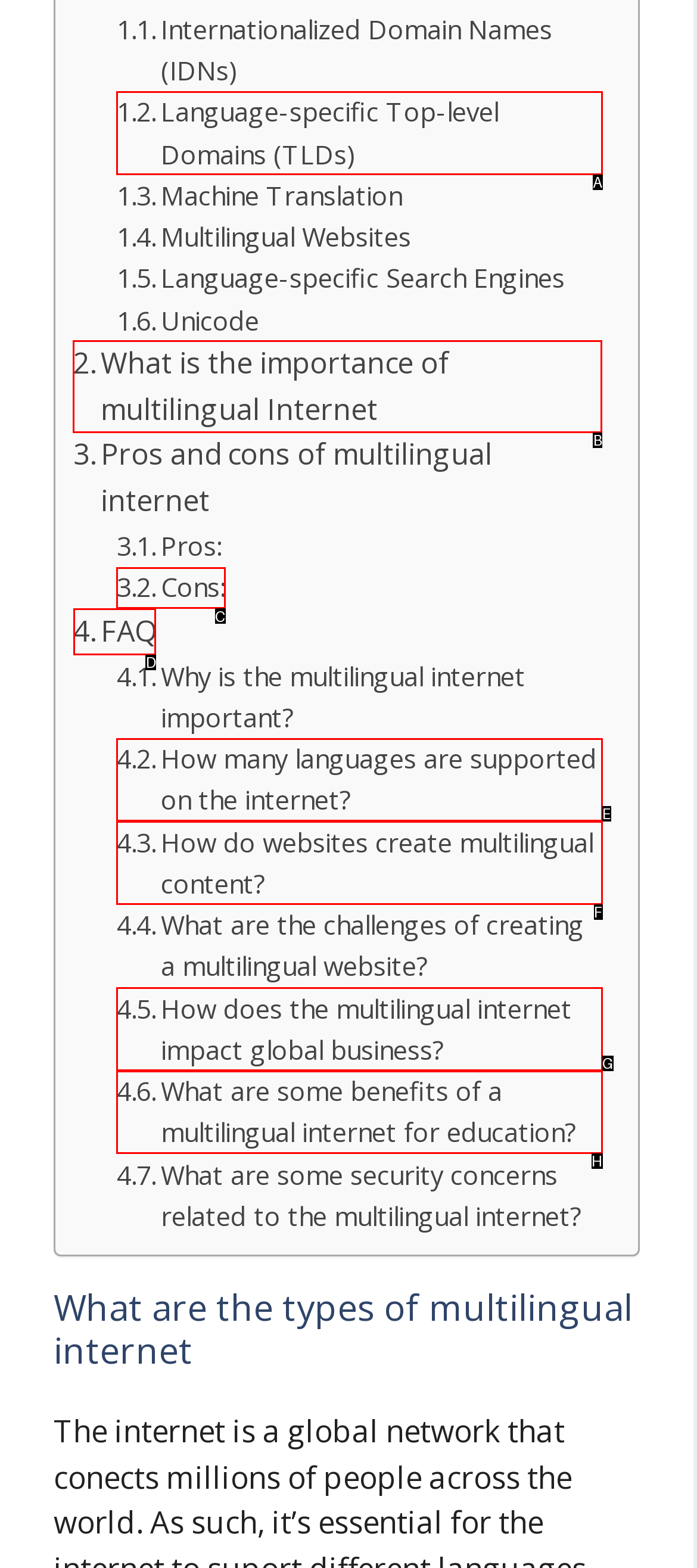Select the HTML element to finish the task: Explore the importance of multilingual Internet Reply with the letter of the correct option.

B